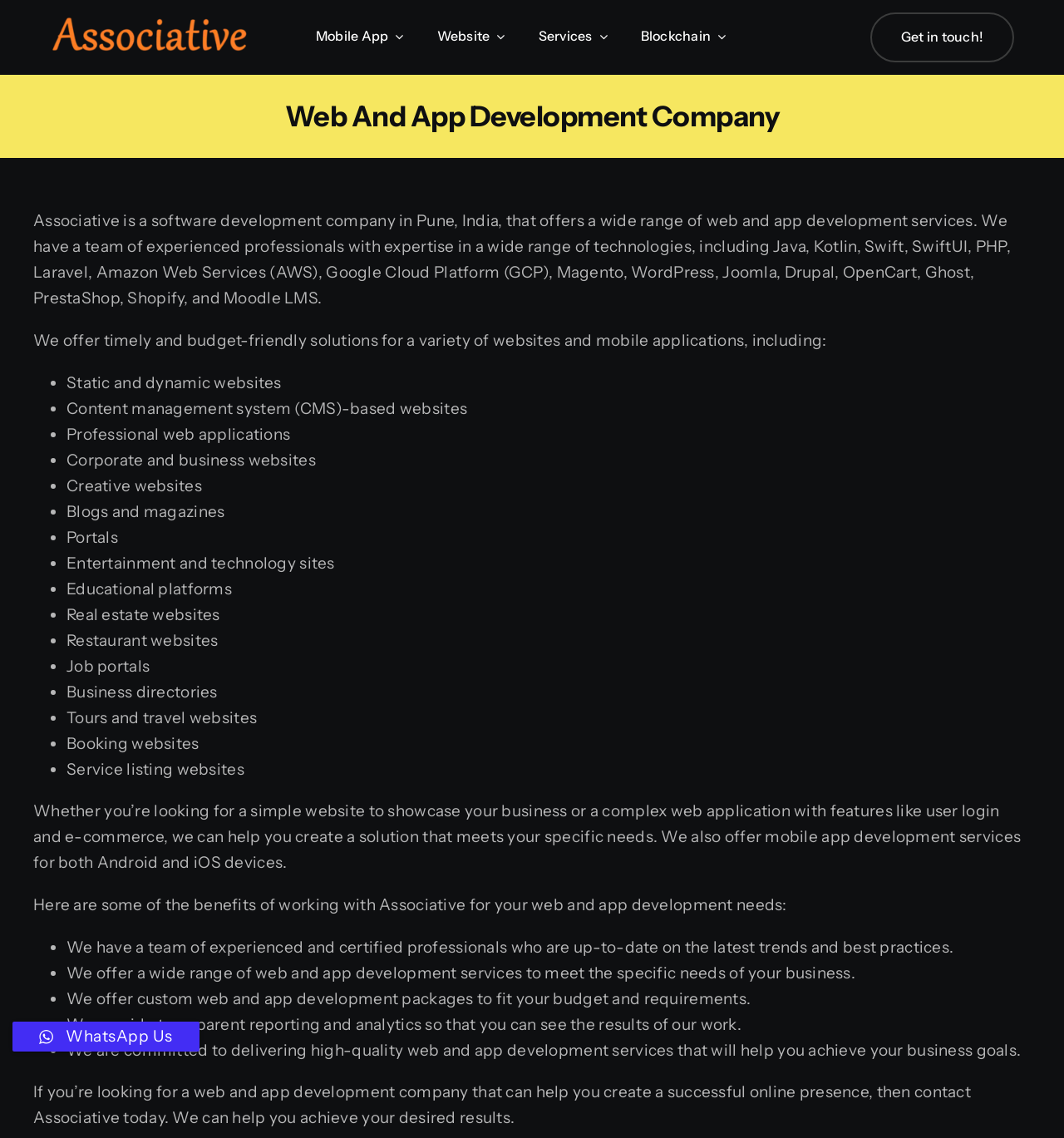Please provide a comprehensive response to the question based on the details in the image: What services does Associative offer?

According to the webpage, Associative offers a wide range of web and app development services, including mobile app development, website development, and blockchain services.